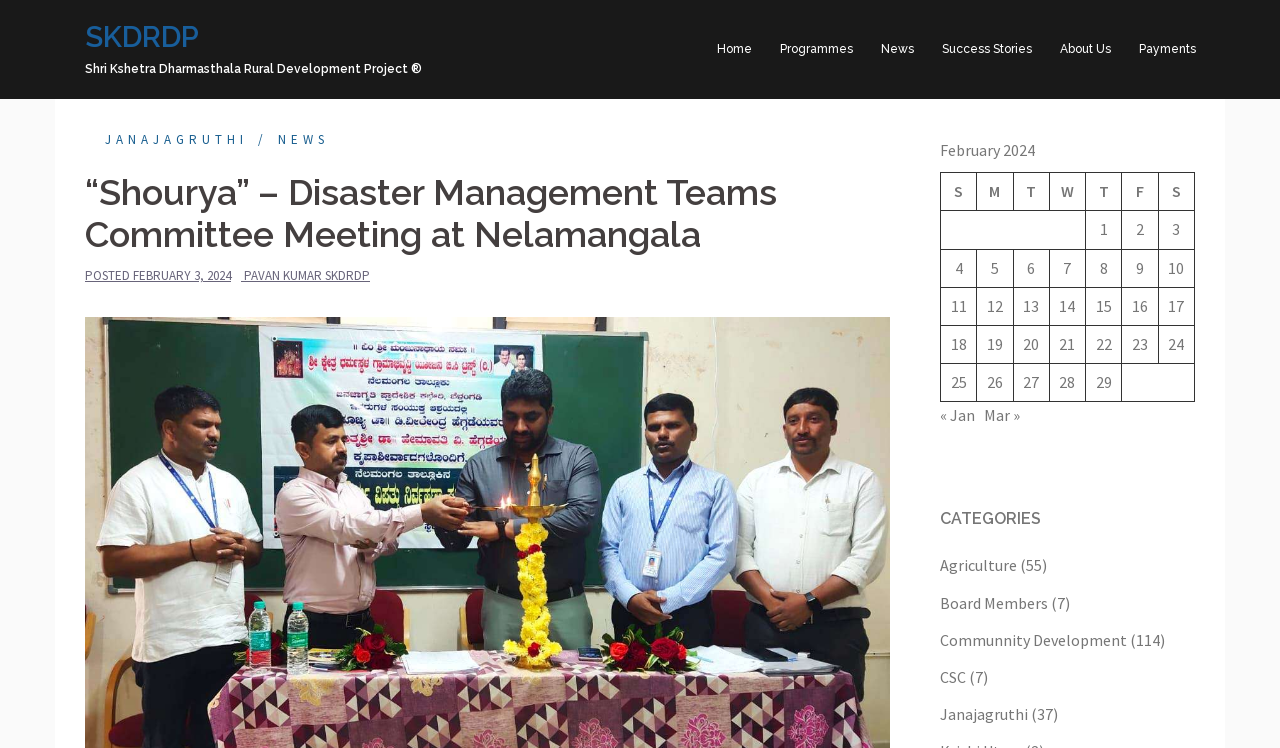Summarize the webpage with intricate details.

The webpage is about Shourya Disaster Management Teams Committee Meeting at Nelamangala, which is a part of SKDRDP (Shri Kshetra Dharmasthala Rural Development Project). 

At the top of the page, there is a link to skip to the content. Below that, there are two headings: "SKDRDP" and "Shri Kshetra Dharmasthala Rural Development Project". 

To the right of these headings, there is a navigation menu with links to "Home", "Programmes", "News", "Success Stories", "About Us", and "Payments". 

Below the navigation menu, there is a header section with a link to "JANAJAGRUTHI" and another link to "/NEWS". 

The main content of the page is about the "Shourya" Disaster Management Teams Committee Meeting at Nelamangala. There is a heading with the title of the meeting, followed by a table with a caption "February 2024". The table has seven columns labeled "S", "M", "T", "W", "T", "F", and "S", representing the days of the week. 

Each row in the table represents a date in February 2024, with links to posts published on those dates. There are multiple rows, each with links to posts published on different dates. 

Overall, the webpage appears to be a news or blog page for SKDRDP, with a focus on the "Shourya" Disaster Management Teams Committee Meeting at Nelamangala.